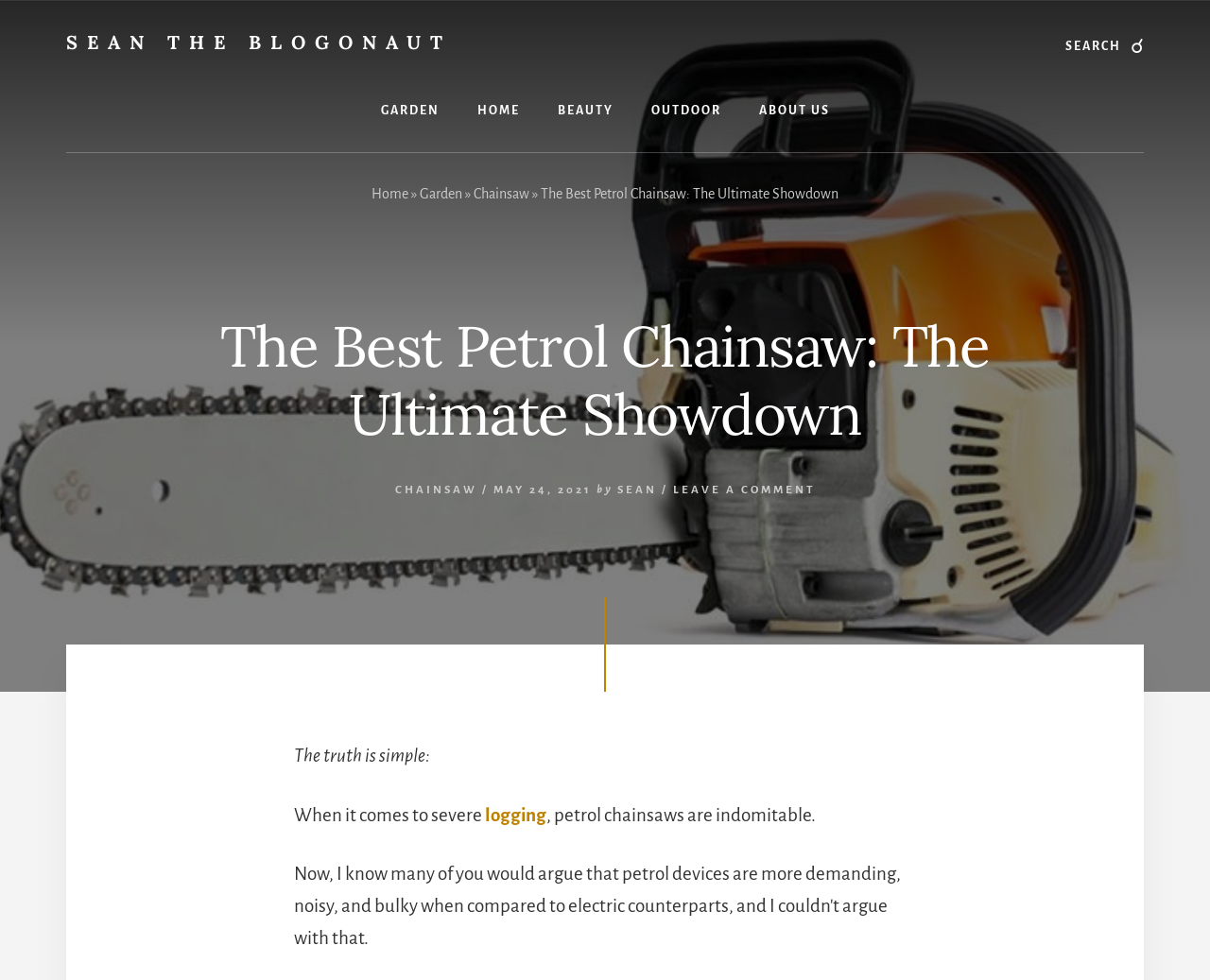Please mark the clickable region by giving the bounding box coordinates needed to complete this instruction: "Click the repository logo".

None